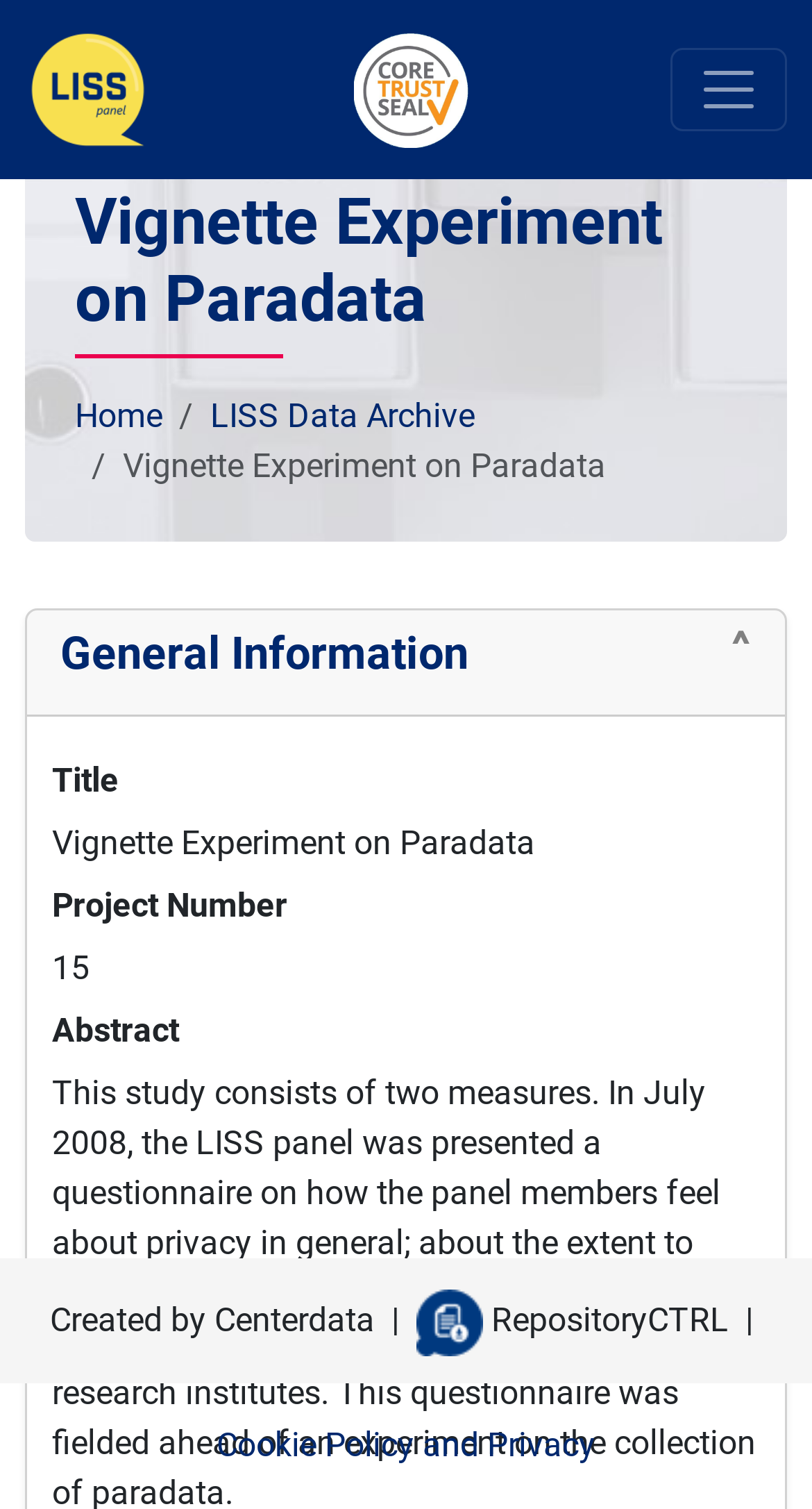Consider the image and give a detailed and elaborate answer to the question: 
What is the purpose of the link 'General Information ˄'?

I inferred the answer by looking at the link element with the text 'General Information ˄' which is located at the top of the webpage, suggesting that it leads to a page with general information about the experiment.